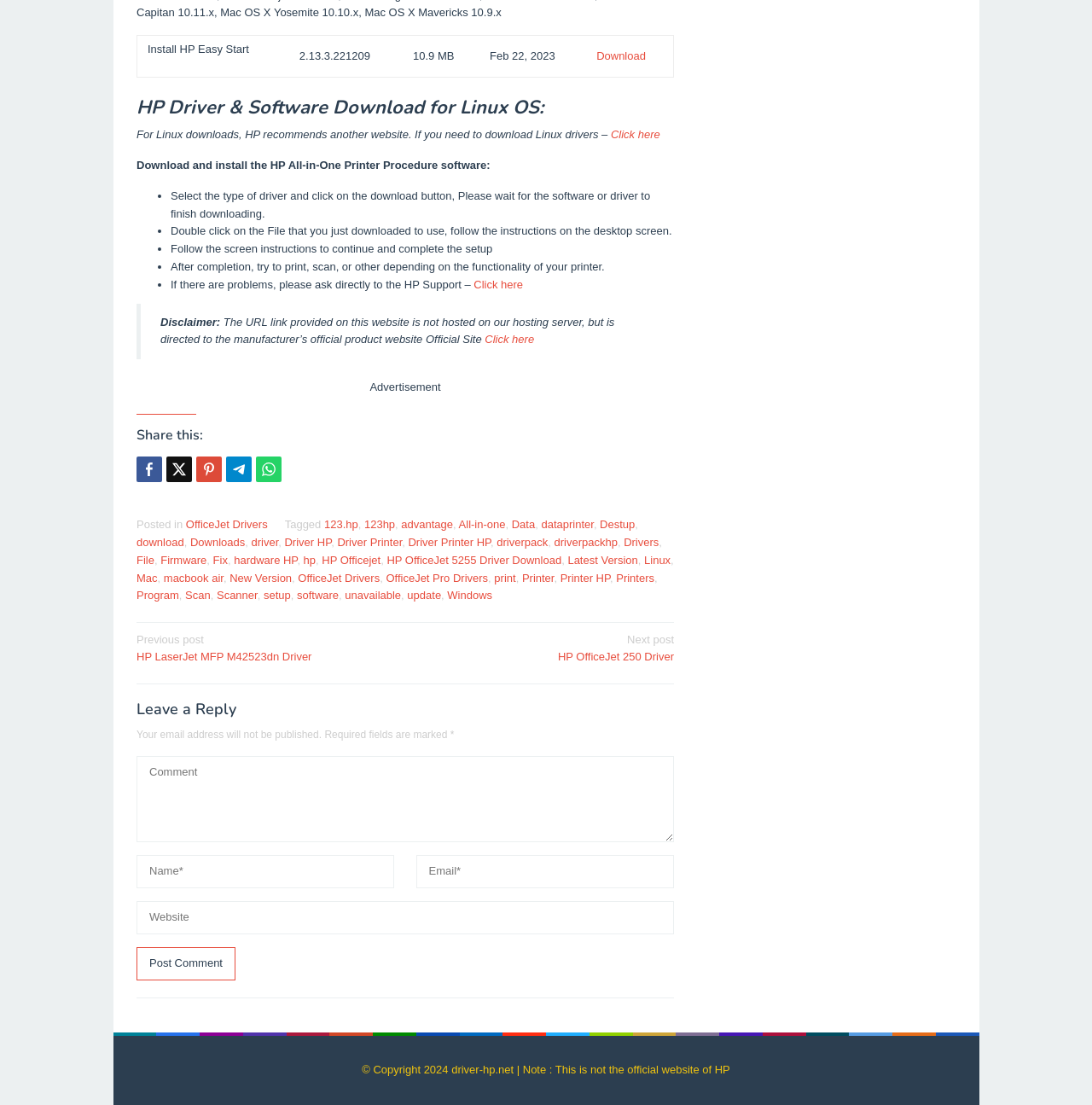Please pinpoint the bounding box coordinates for the region I should click to adhere to this instruction: "Click here for Linux drivers".

[0.559, 0.116, 0.604, 0.128]